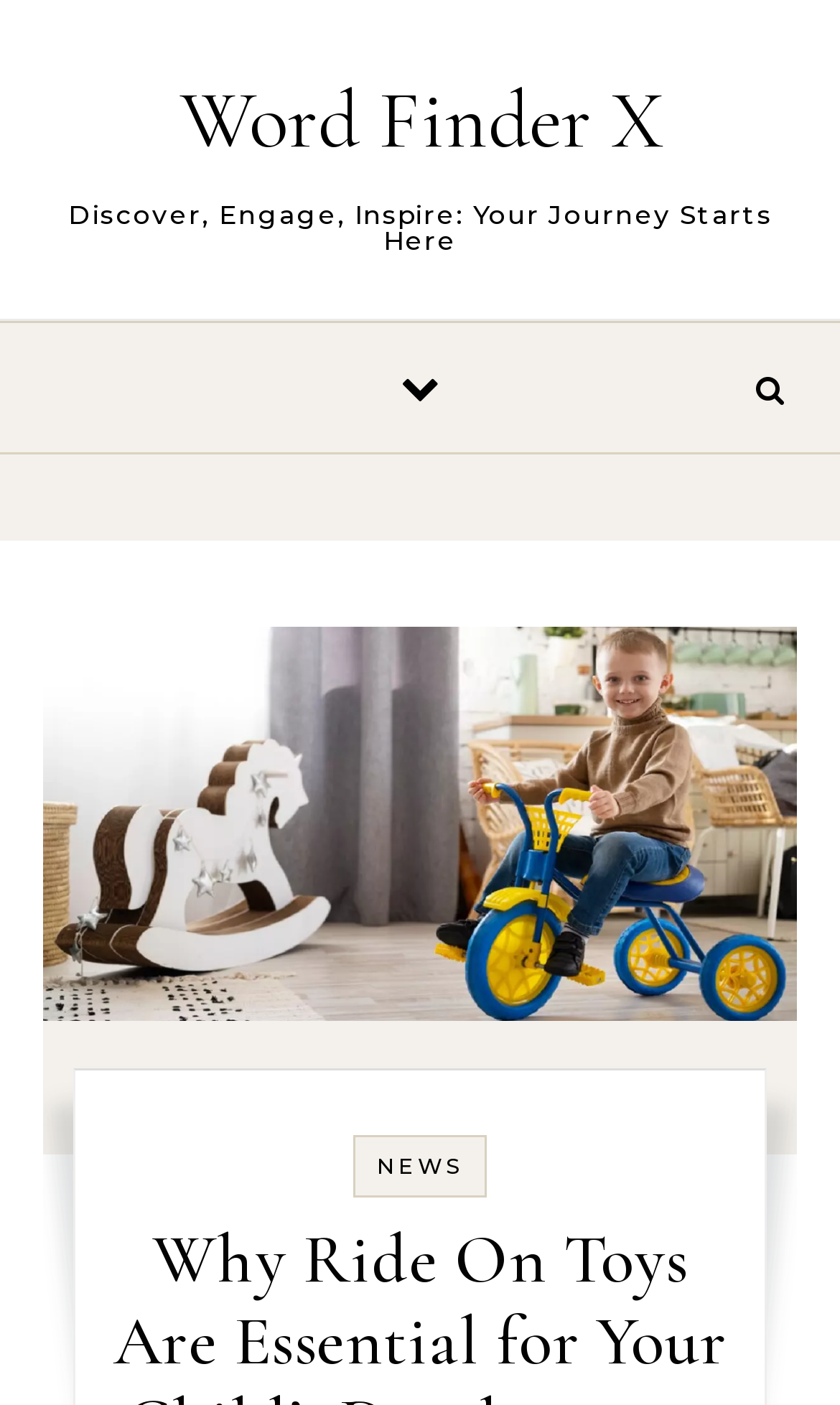Given the following UI element description: "Word Finder X", find the bounding box coordinates in the webpage screenshot.

[0.183, 0.046, 0.817, 0.136]